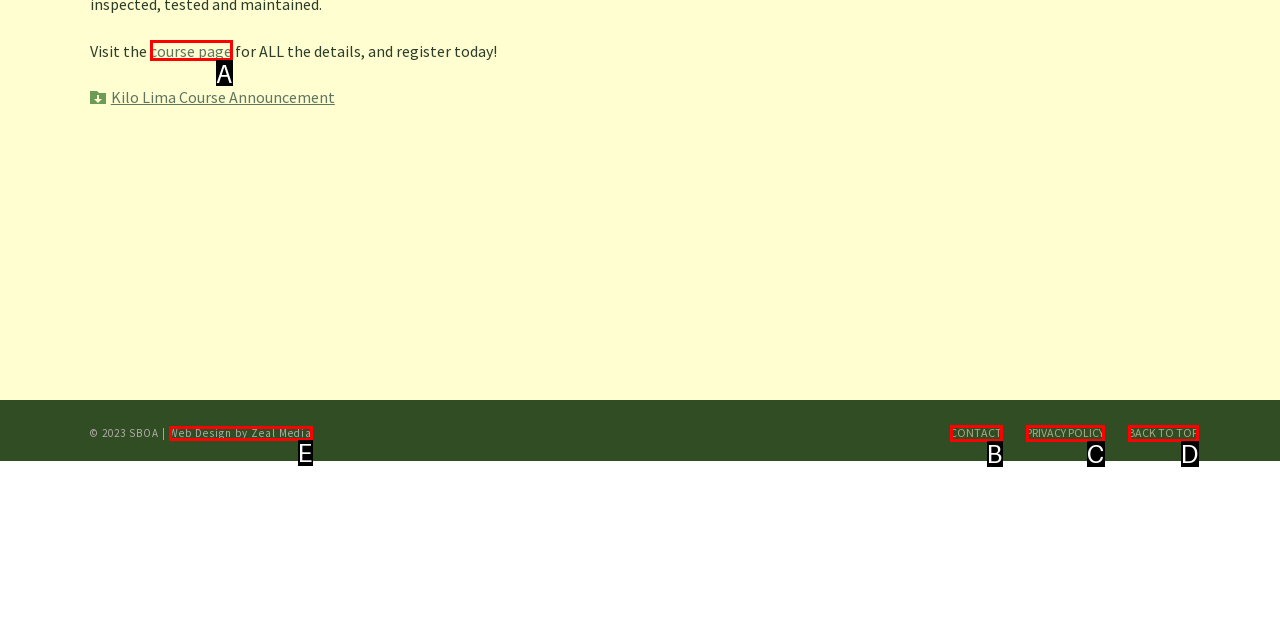Assess the description: https://kamparboutiquehotel.com/ and select the option that matches. Provide the letter of the chosen option directly from the given choices.

None